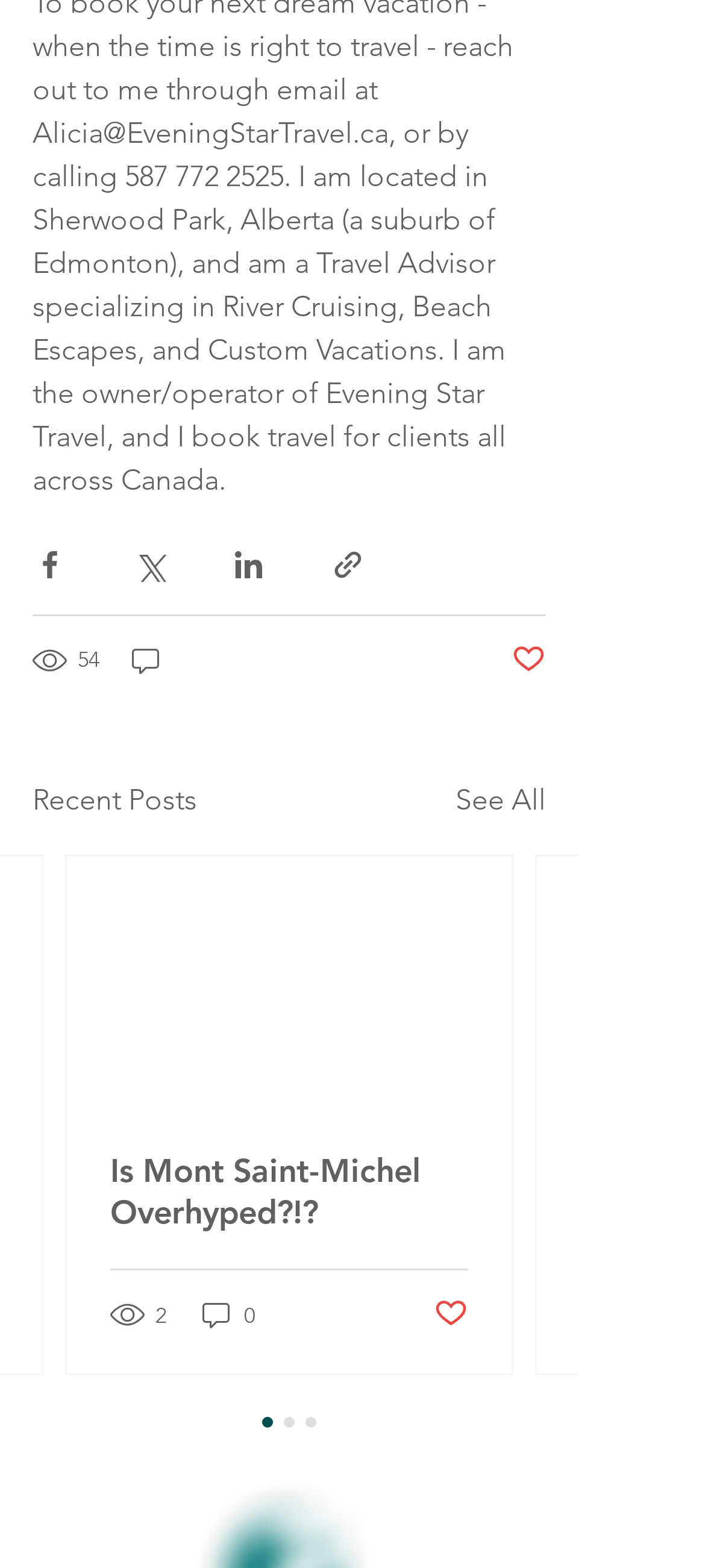Please provide a one-word or phrase answer to the question: 
What is the number of comments for the second post?

0 comments